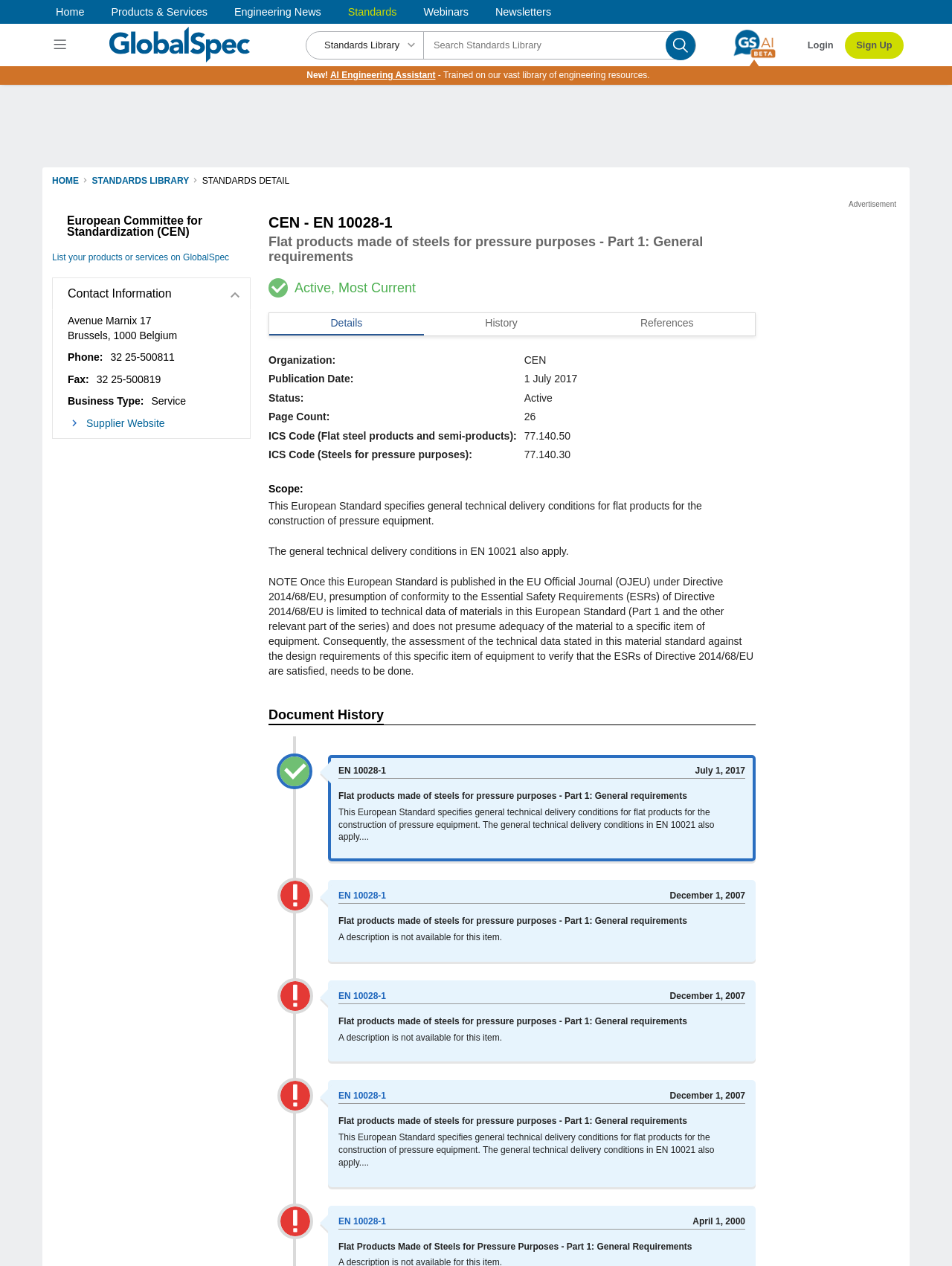What is the publication date of the standard?
Give a detailed response to the question by analyzing the screenshot.

The publication date of the standard can be found in the 'LayoutTable' section where it is mentioned as '1 July 2017' under the 'Publication Date' column.